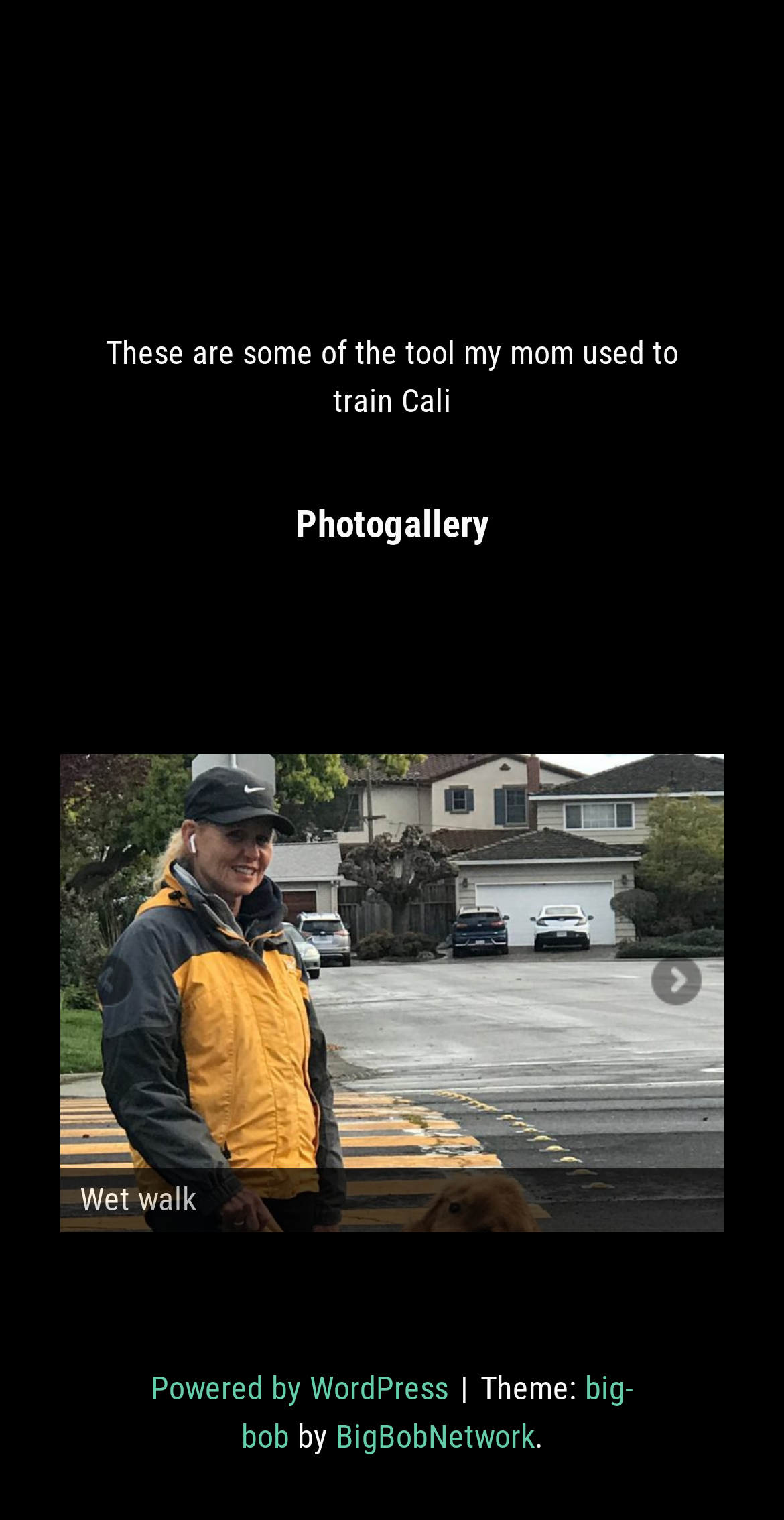Using details from the image, please answer the following question comprehensively:
How many slides are in the slideshow?

The number of slides in the slideshow can be determined by counting the list items in the slide controls section, which range from 'Show slide 1 of 12' to 'Show slide 12 of 12'.